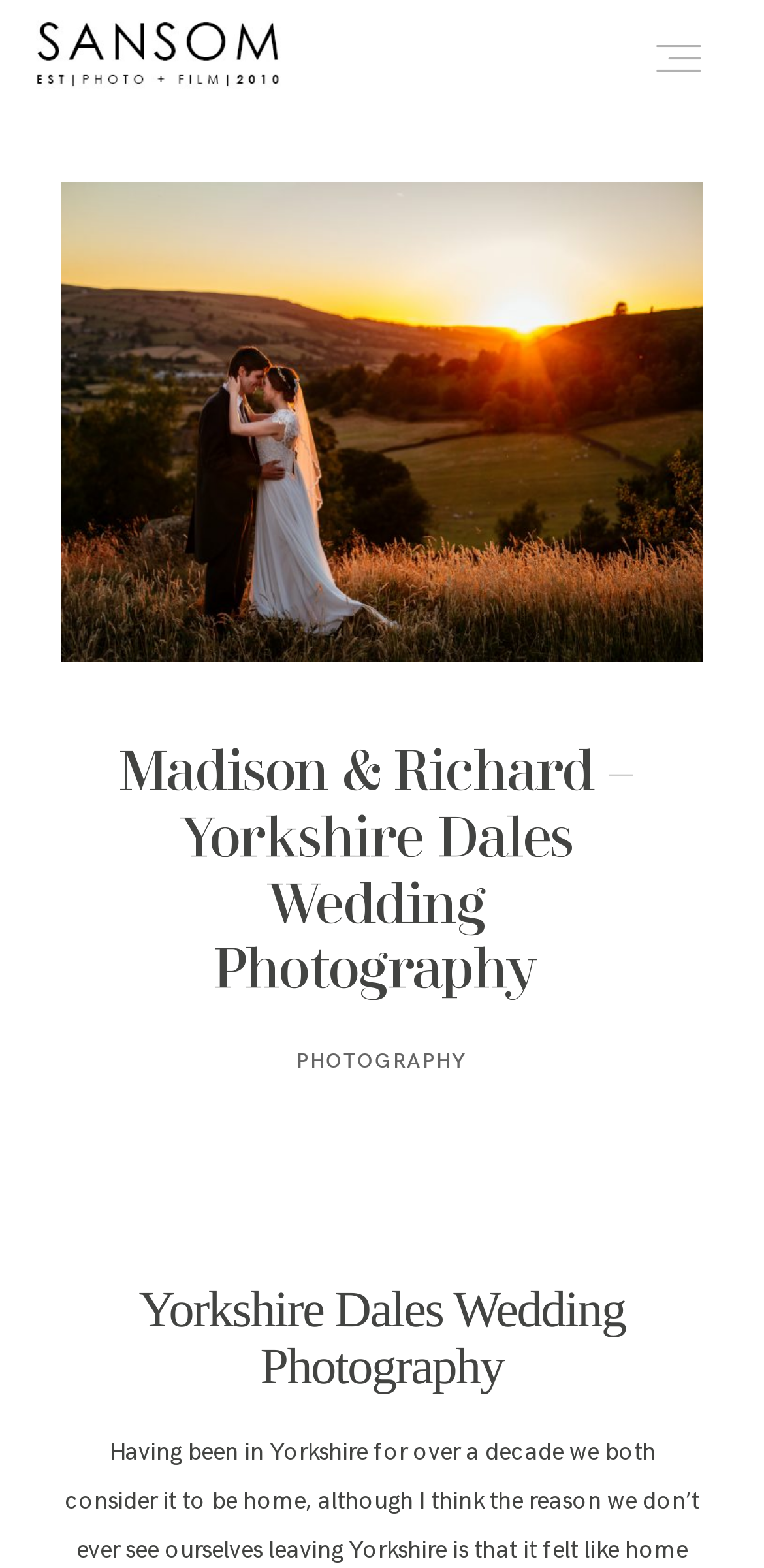Locate the coordinates of the bounding box for the clickable region that fulfills this instruction: "check the investment details".

[0.08, 0.291, 0.25, 0.305]